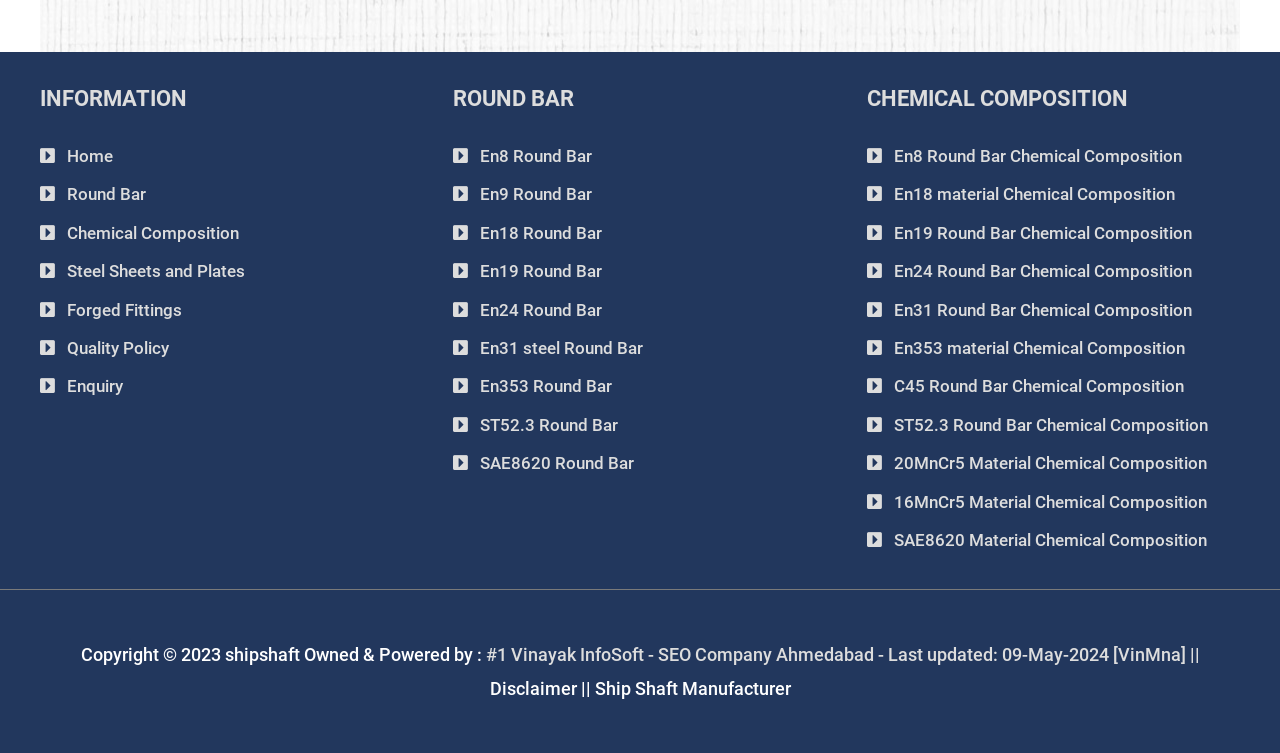Determine the bounding box coordinates for the clickable element to execute this instruction: "Check Chemical Composition of En8 Round Bar". Provide the coordinates as four float numbers between 0 and 1, i.e., [left, top, right, bottom].

[0.677, 0.194, 0.923, 0.22]